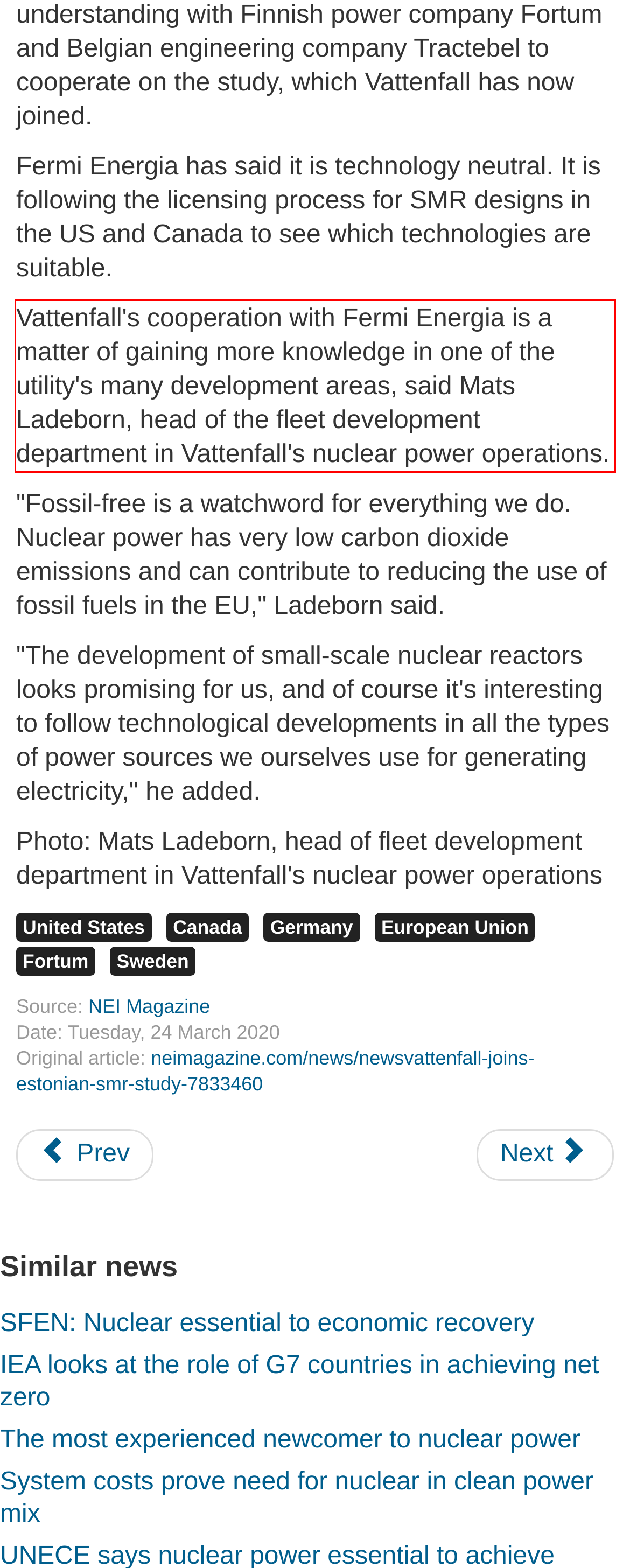Look at the screenshot of the webpage, locate the red rectangle bounding box, and generate the text content that it contains.

Vattenfall's cooperation with Fermi Energia is a matter of gaining more knowledge in one of the utility's many development areas, said Mats Ladeborn, head of the fleet development department in Vattenfall's nuclear power operations.